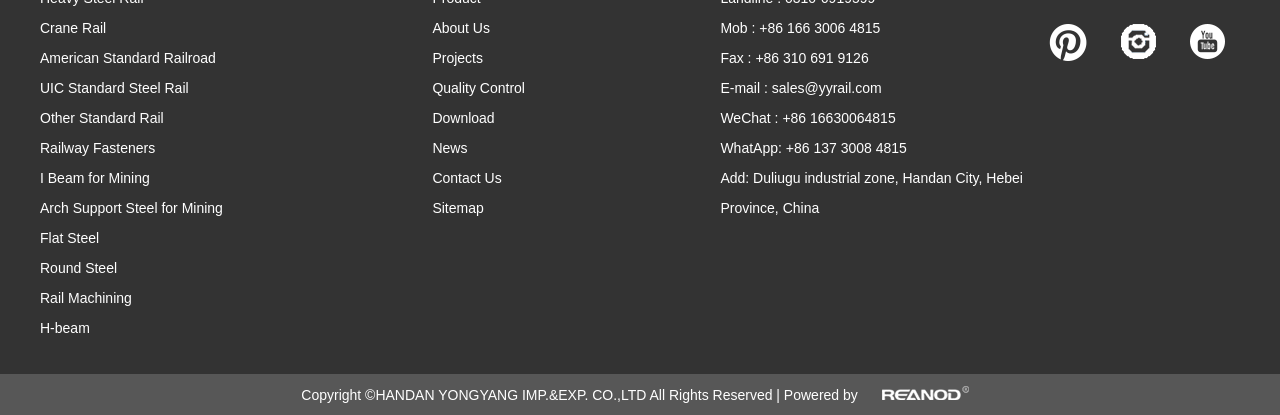Locate the bounding box coordinates of the element's region that should be clicked to carry out the following instruction: "Visit About Us page". The coordinates need to be four float numbers between 0 and 1, i.e., [left, top, right, bottom].

[0.338, 0.049, 0.383, 0.088]